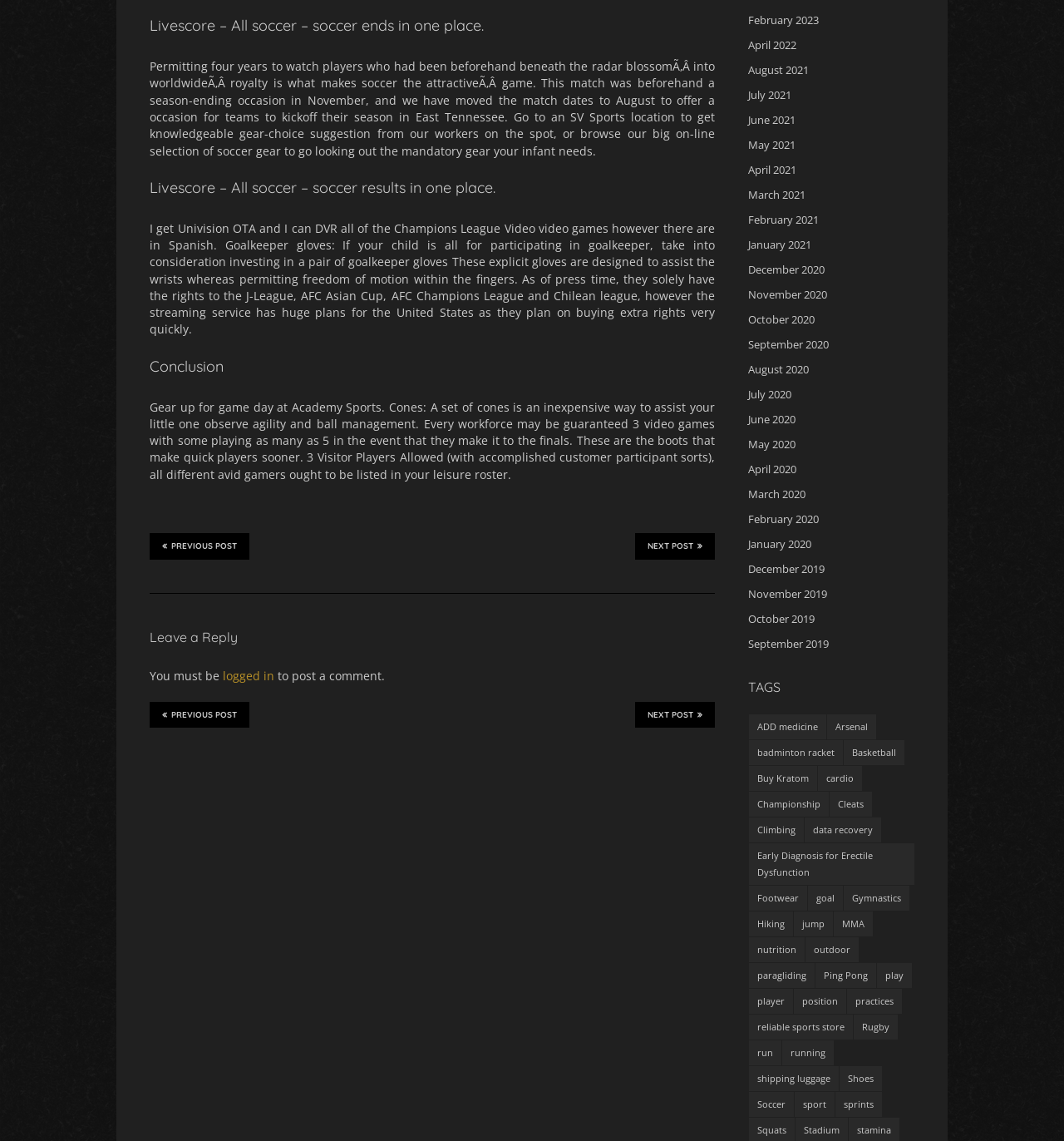Identify the bounding box coordinates for the region to click in order to carry out this instruction: "Click on Soccer". Provide the coordinates using four float numbers between 0 and 1, formatted as [left, top, right, bottom].

[0.704, 0.957, 0.746, 0.979]